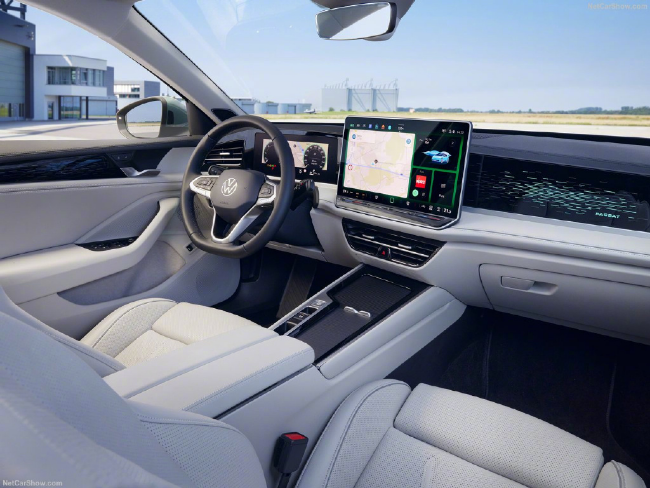What materials are used in the interior design?
Based on the image, give a one-word or short phrase answer.

High-quality materials